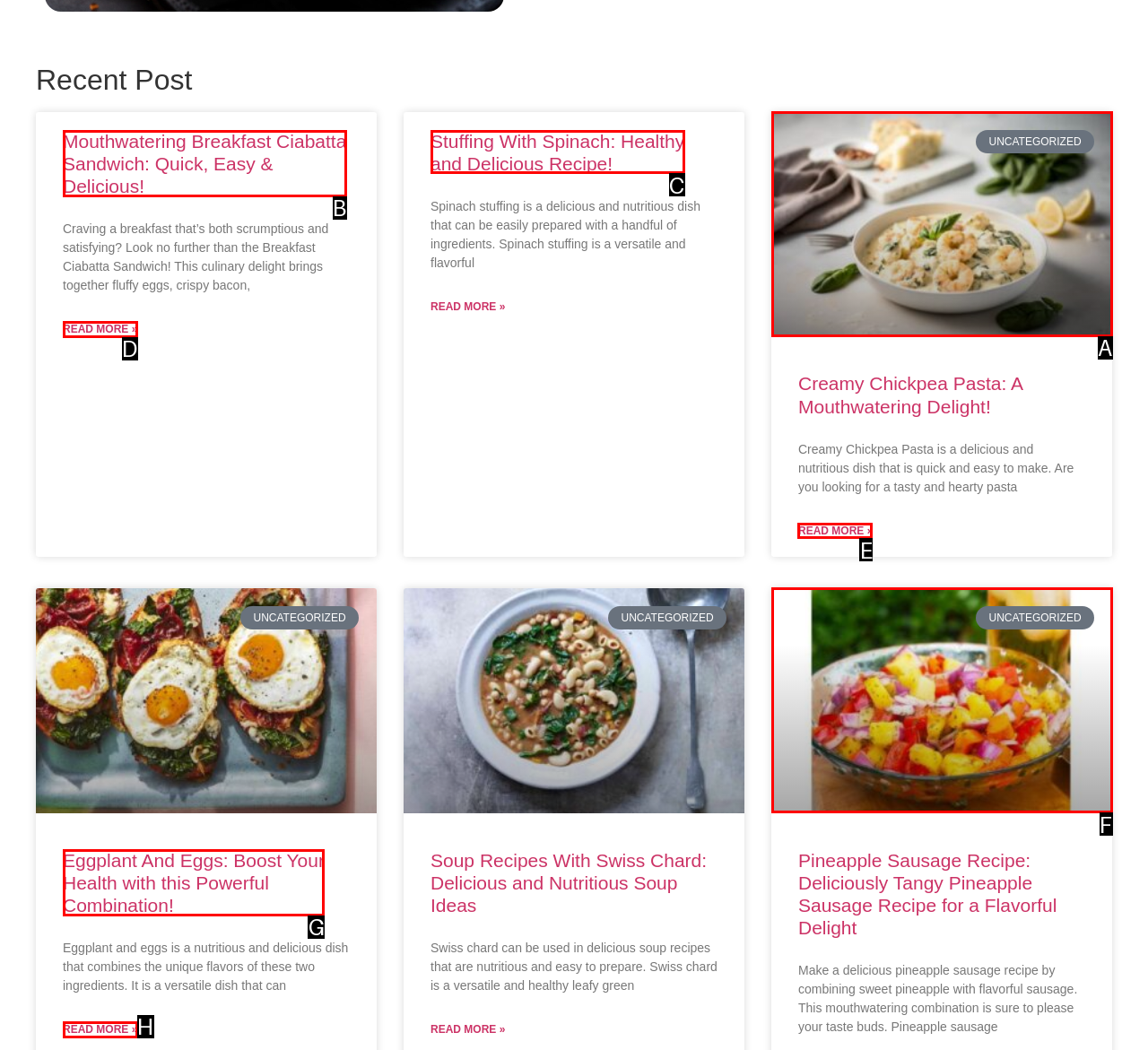Tell me which letter corresponds to the UI element that will allow you to Read more about Creamy Chickpea Pasta: A Mouthwatering Delight!. Answer with the letter directly.

E